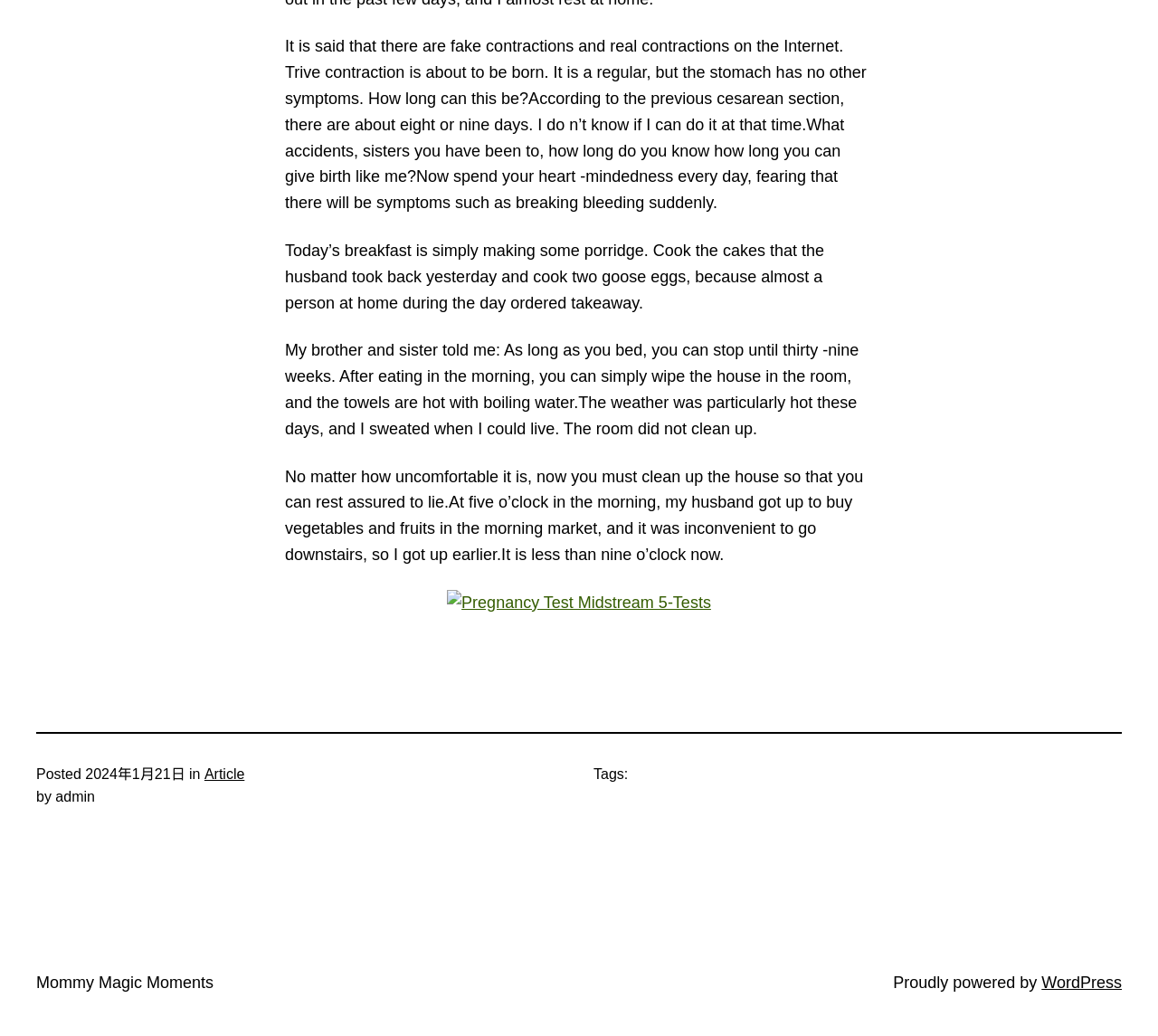Given the description: "alt="Pregnancy Test Midstream 5-Tests"", determine the bounding box coordinates of the UI element. The coordinates should be formatted as four float numbers between 0 and 1, [left, top, right, bottom].

[0.386, 0.573, 0.614, 0.59]